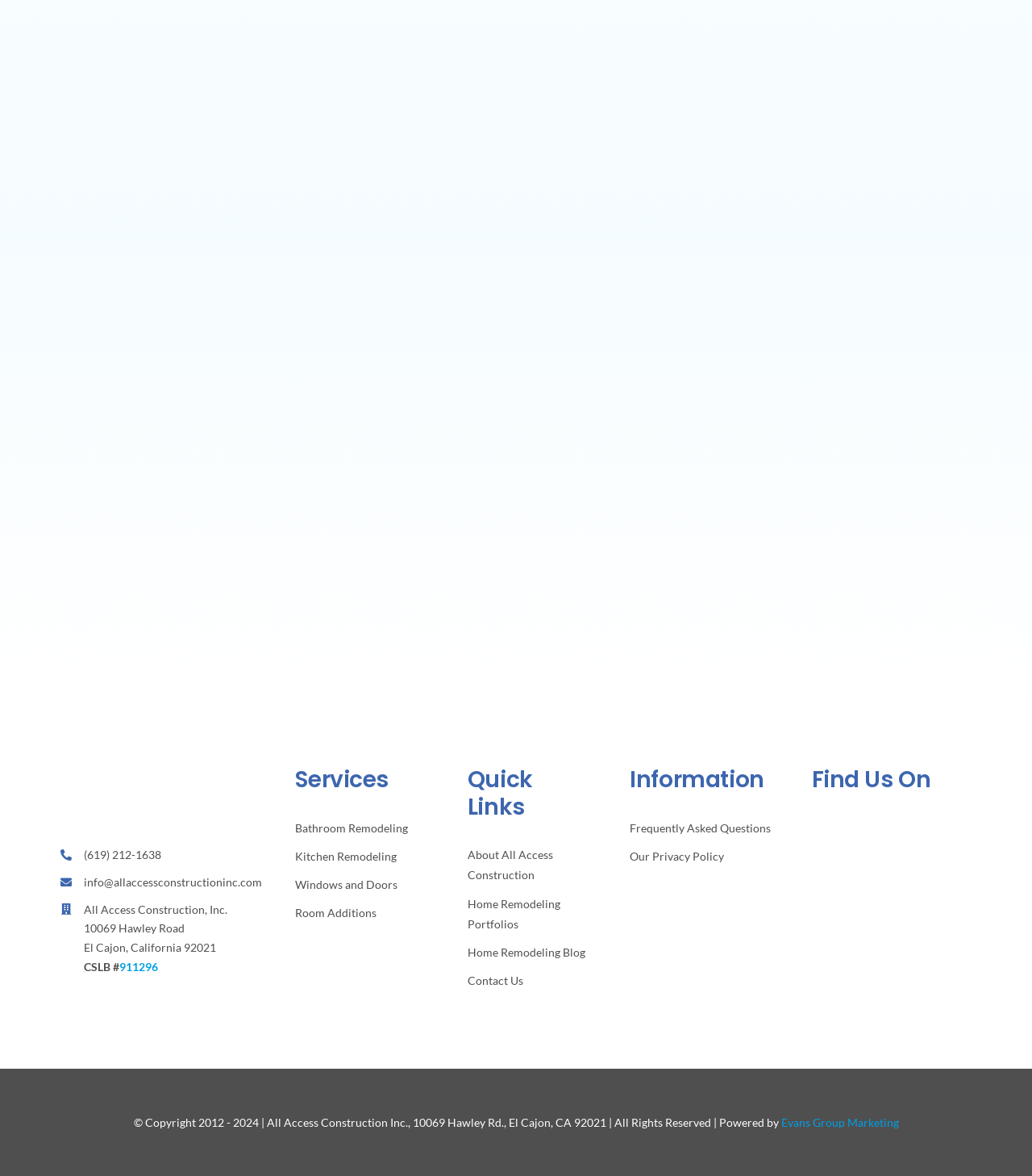Using the format (top-left x, top-left y, bottom-right x, bottom-right y), and given the element description, identify the bounding box coordinates within the screenshot: Contact Us

[0.453, 0.825, 0.575, 0.843]